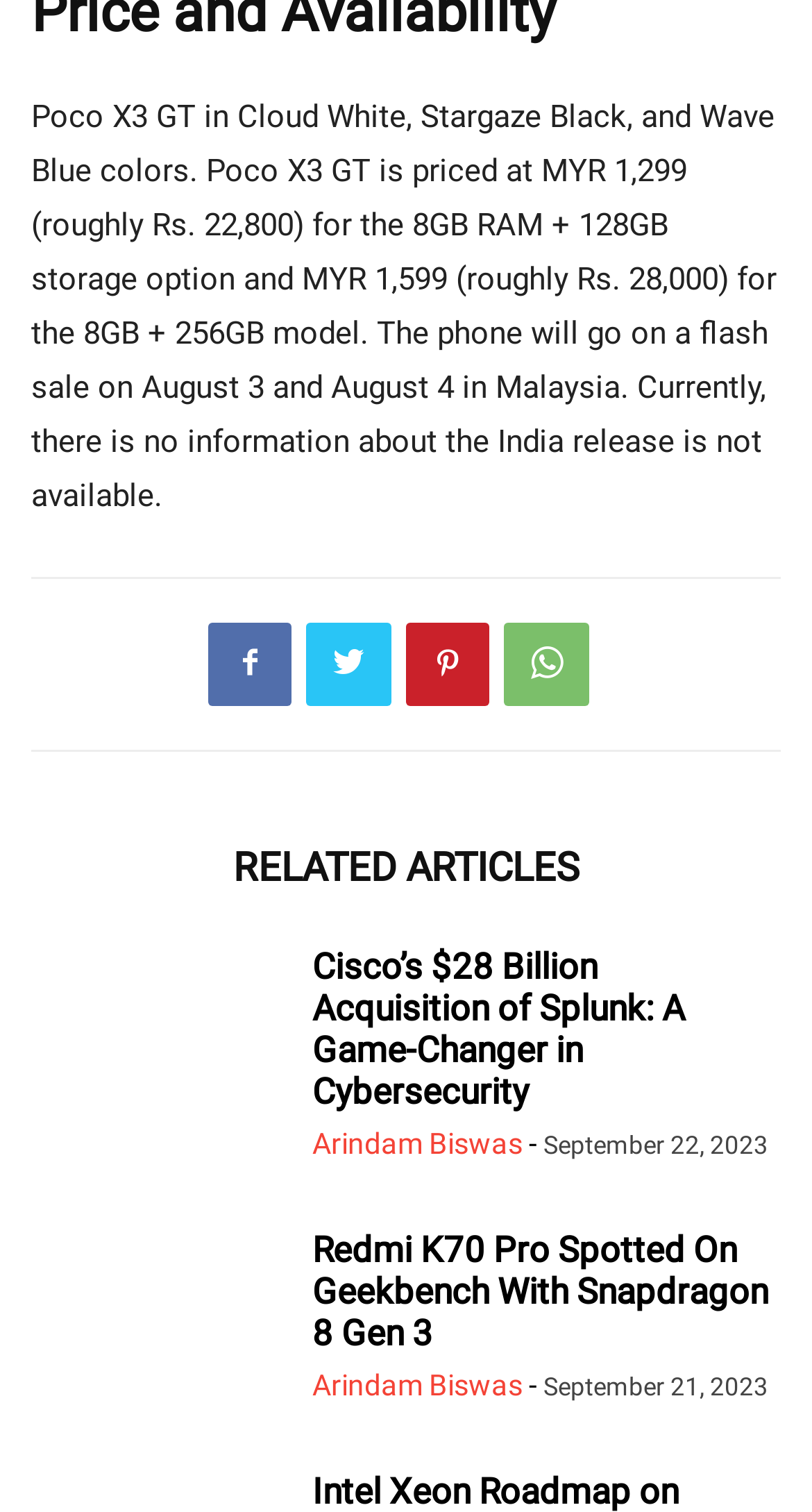Locate the bounding box coordinates of the item that should be clicked to fulfill the instruction: "Click the Twitter link".

[0.377, 0.412, 0.482, 0.467]